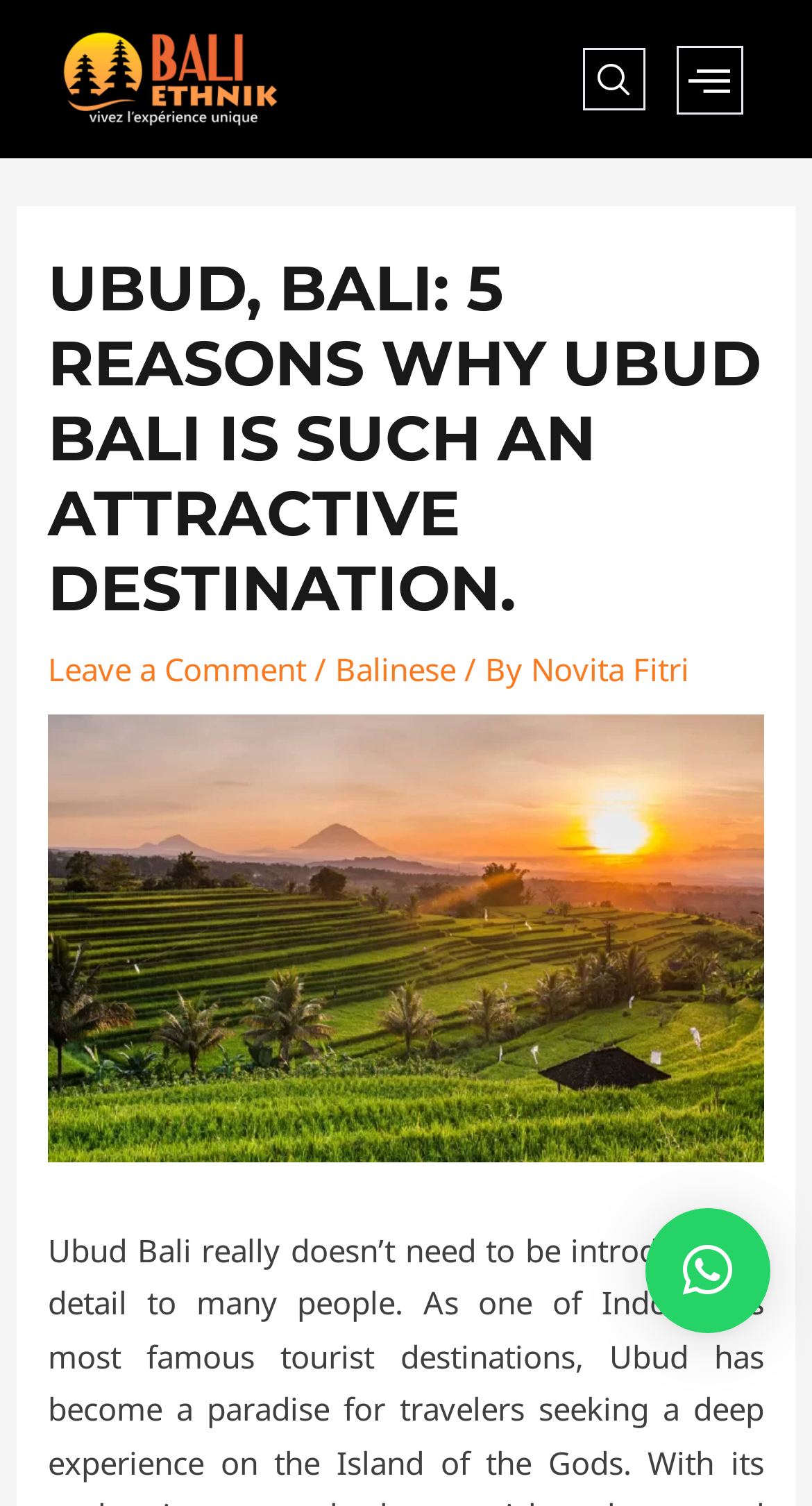Using the webpage screenshot and the element description aria-label="navsearch-button", determine the bounding box coordinates. Specify the coordinates in the format (top-left x, top-left y, bottom-right x, bottom-right y) with values ranging from 0 to 1.

[0.717, 0.032, 0.794, 0.074]